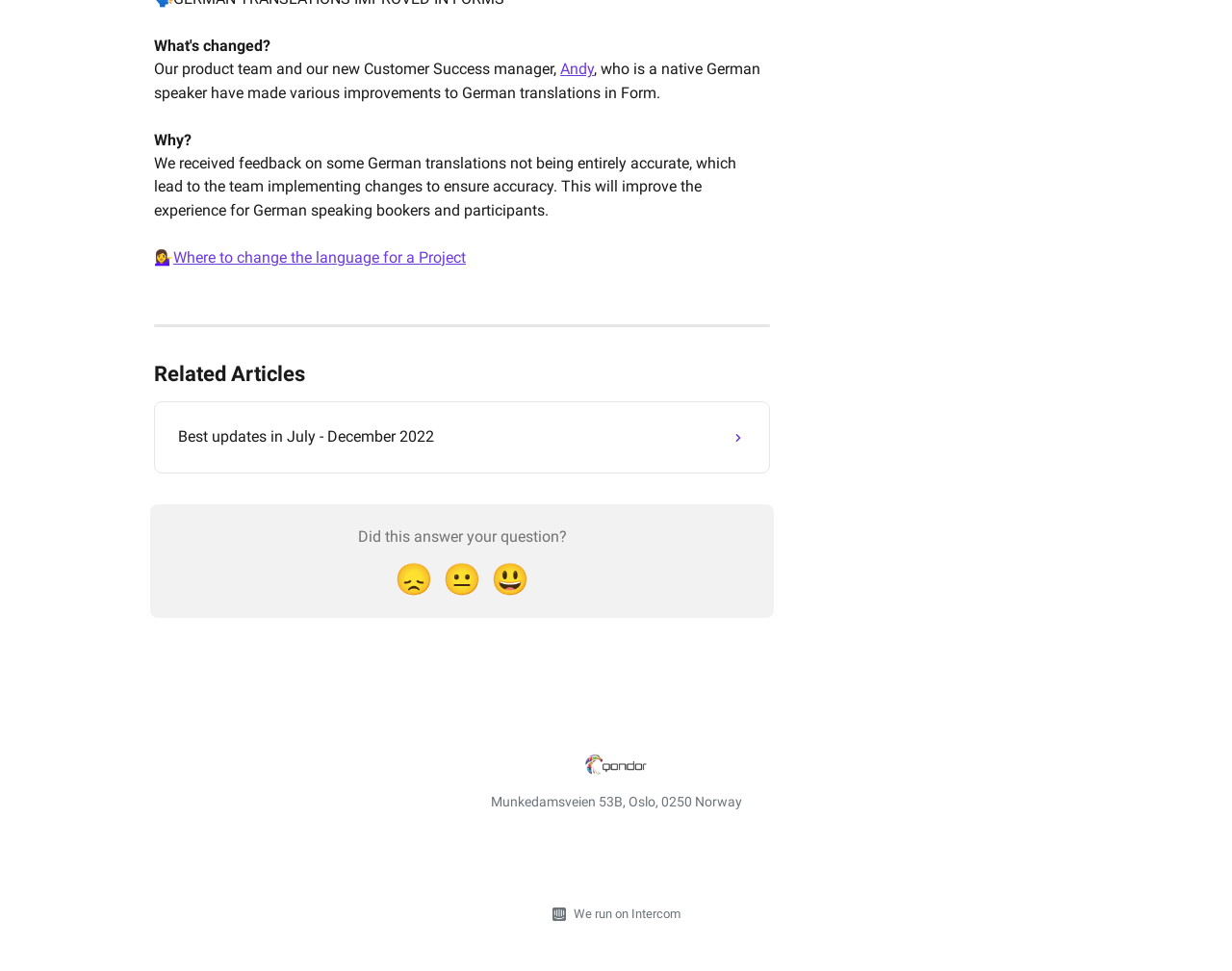Please answer the following question using a single word or phrase: 
What is the purpose of the changes made to German translations?

To ensure accuracy